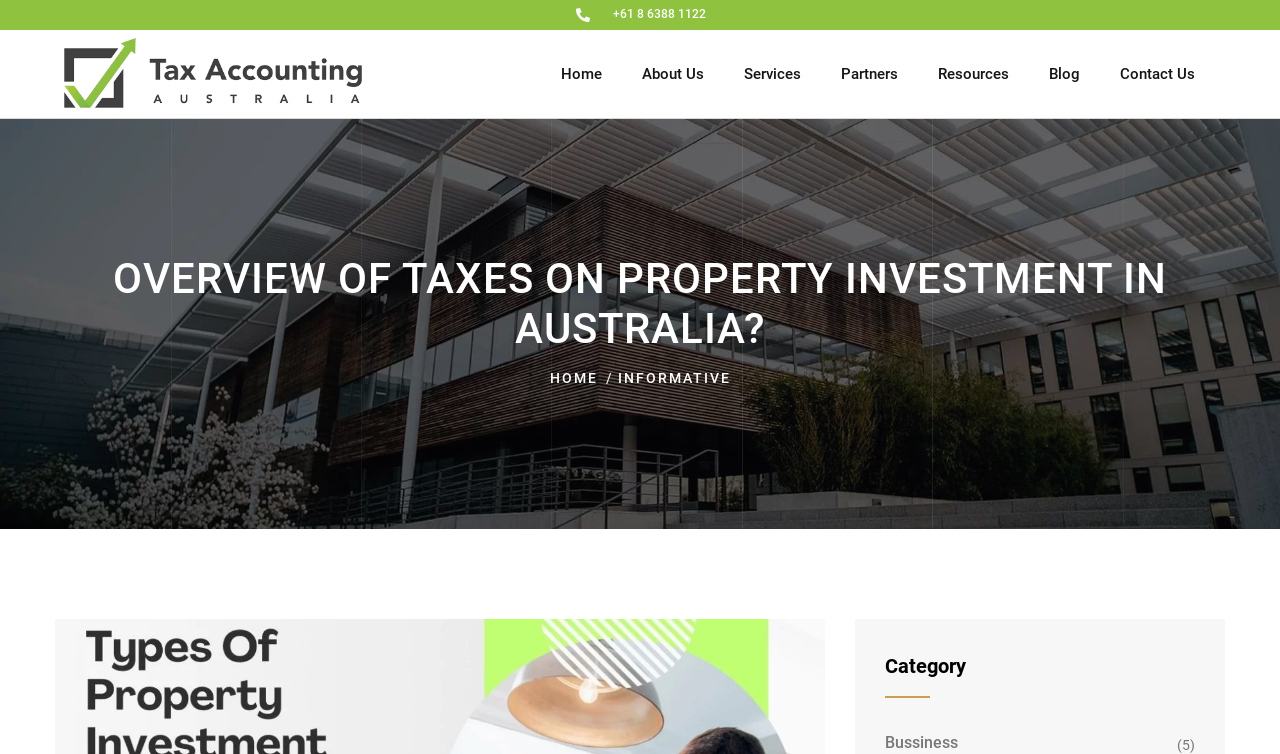How many main navigation links are there?
Provide a detailed answer to the question using information from the image.

I counted the main navigation links at the top of the webpage, which are 'Home', 'About Us', 'Services', 'Partners', 'Resources', 'Blog', 'Contact Us', and found that there are 8 links in total.